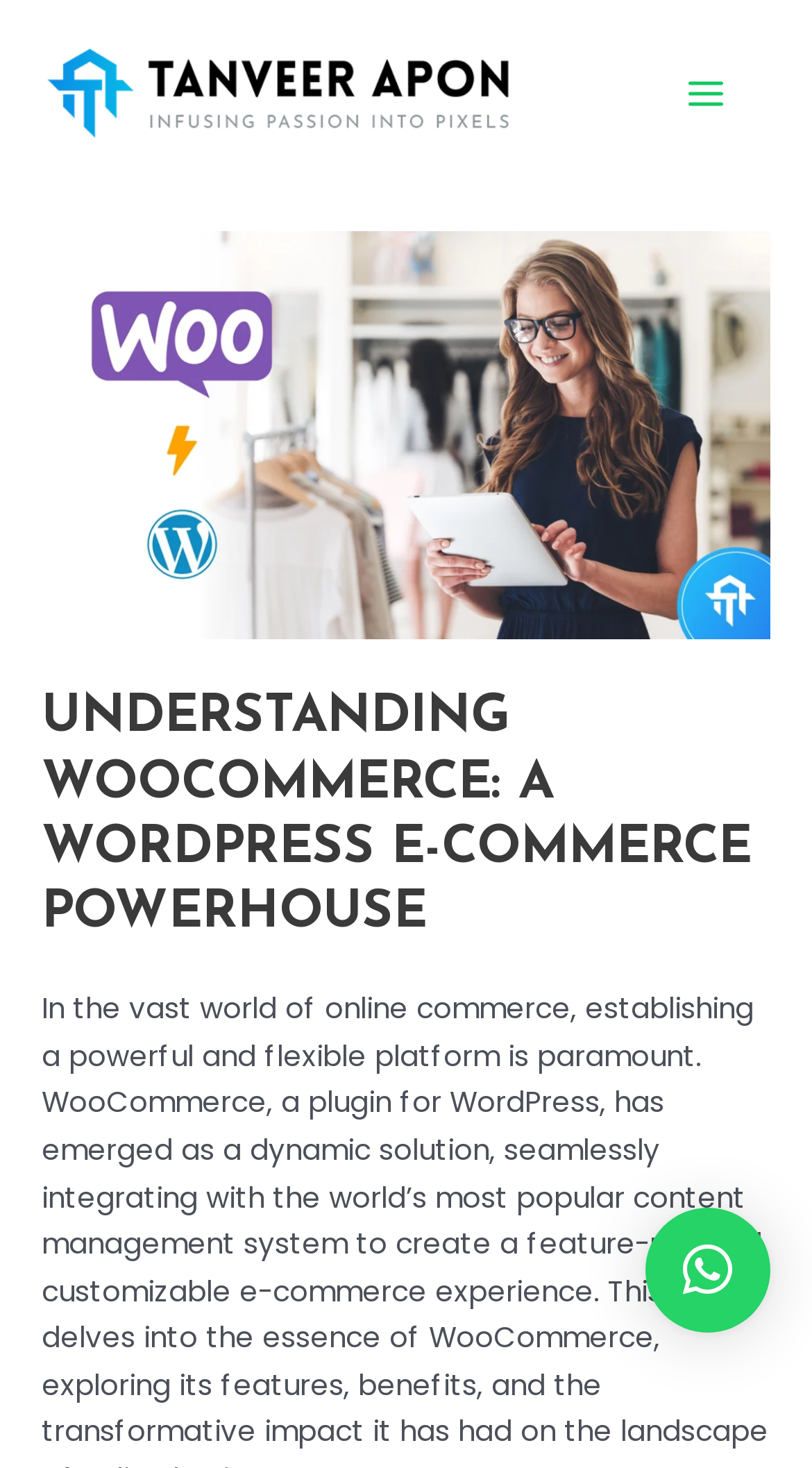Predict the bounding box of the UI element based on this description: "×".

[0.795, 0.823, 0.949, 0.908]